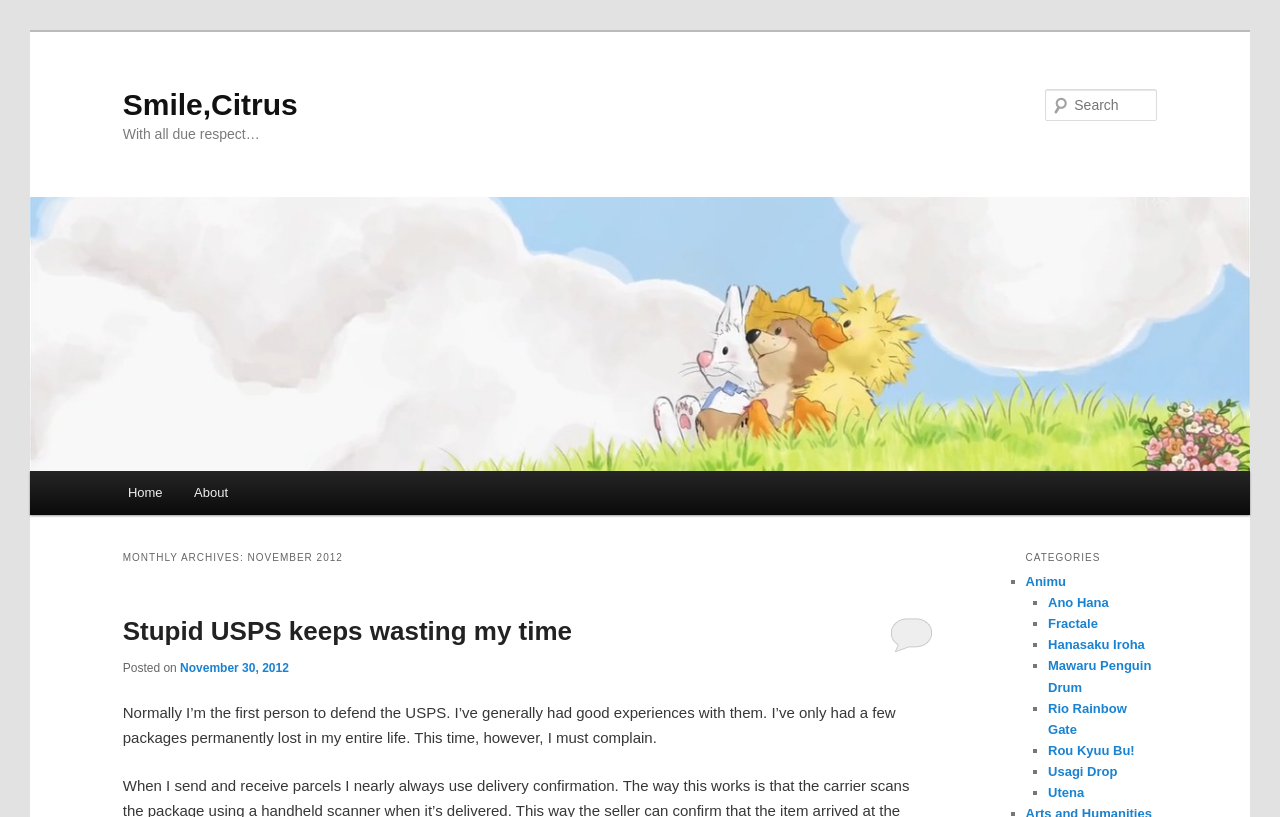Determine the bounding box coordinates of the UI element described below. Use the format (top-left x, top-left y, bottom-right x, bottom-right y) with floating point numbers between 0 and 1: Rio Rainbow Gate

[0.819, 0.858, 0.88, 0.902]